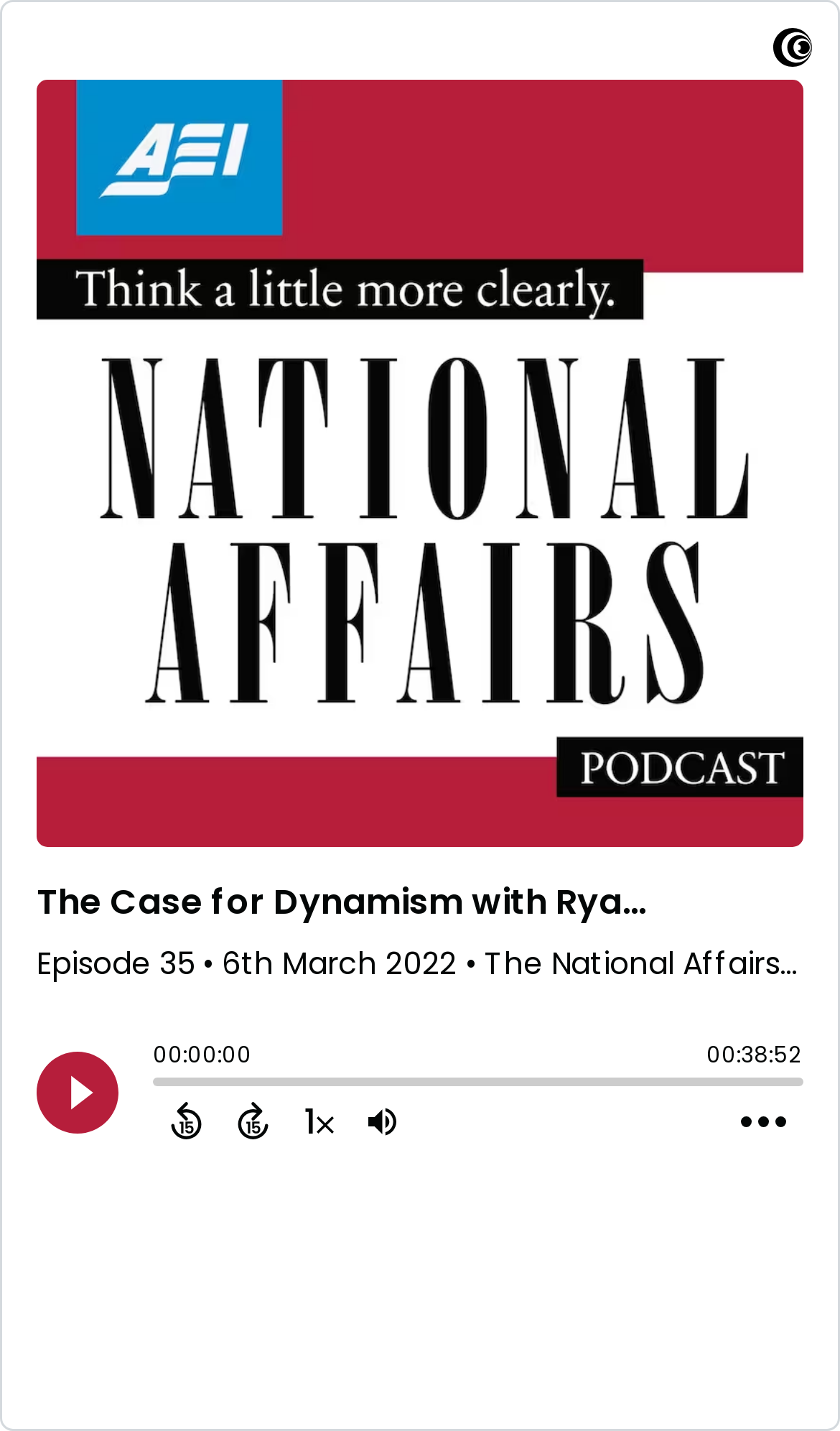Give a short answer using one word or phrase for the question:
What is the function of the button with the image of a triangle?

Play